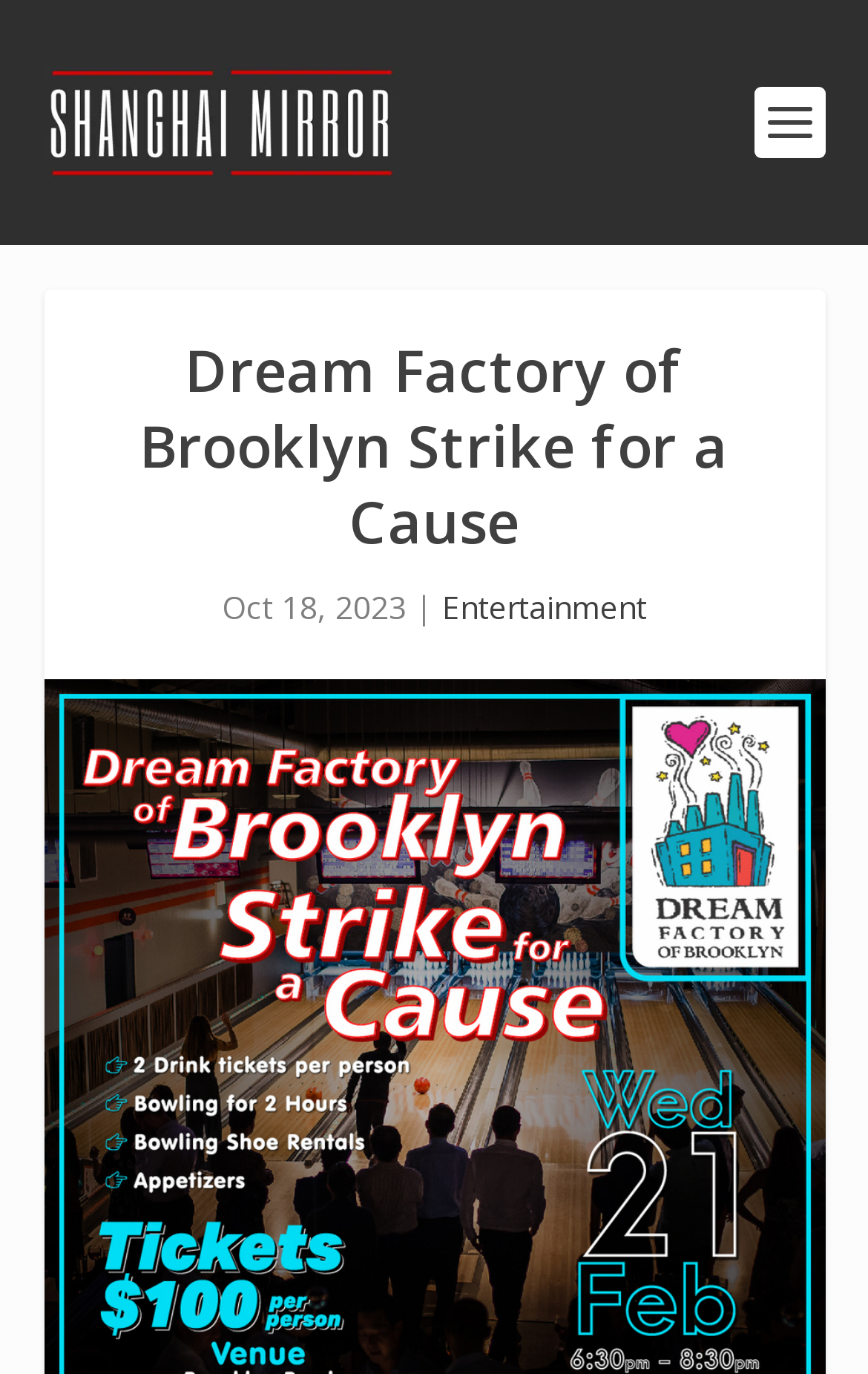Using the given description, provide the bounding box coordinates formatted as (top-left x, top-left y, bottom-right x, bottom-right y), with all values being floating point numbers between 0 and 1. Description: alt="Shanghai Mirror"

[0.05, 0.049, 0.461, 0.13]